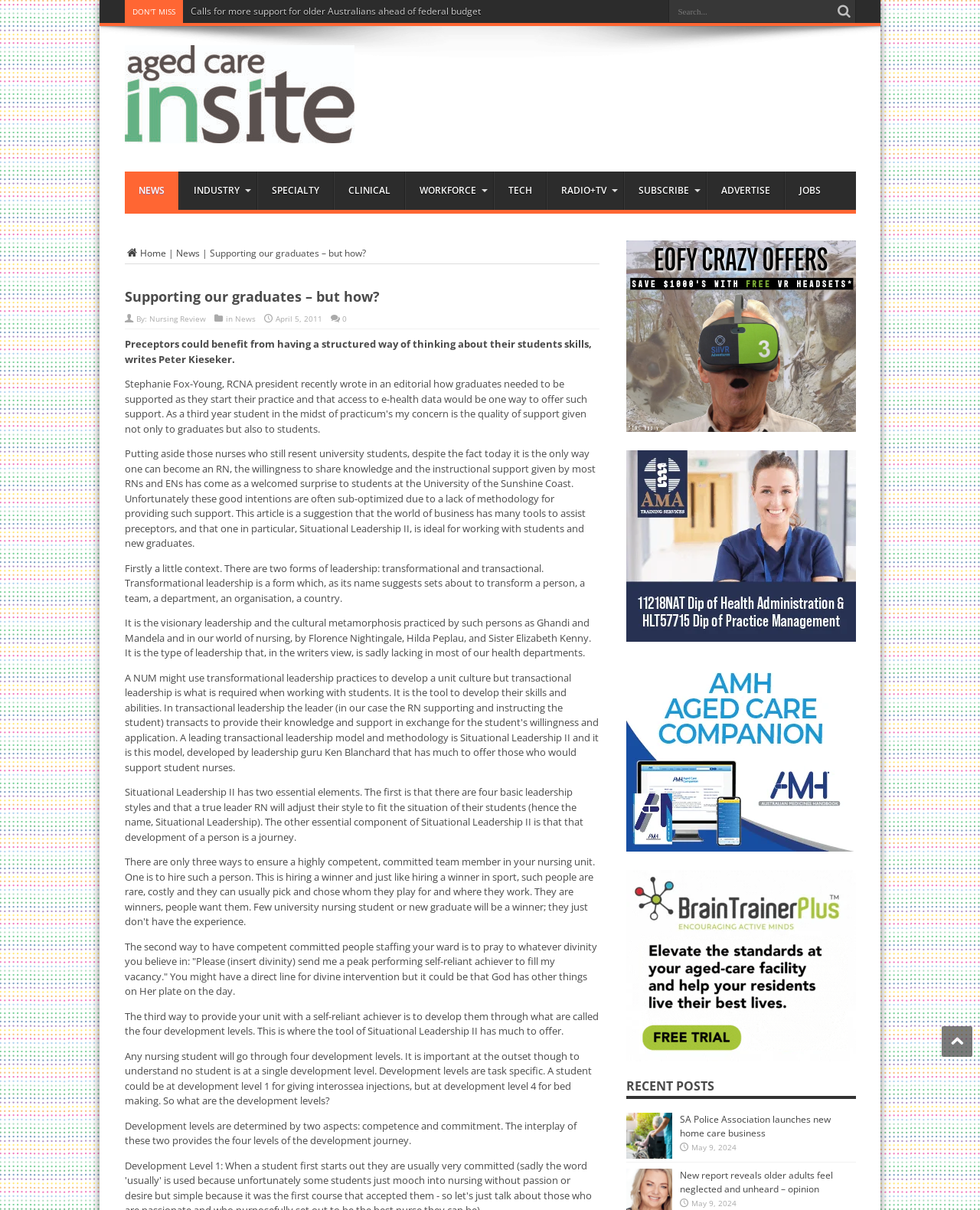Pinpoint the bounding box coordinates of the clickable area necessary to execute the following instruction: "Learn about 3 Ways to Watch One America News Network in Canada". The coordinates should be given as four float numbers between 0 and 1, namely [left, top, right, bottom].

None